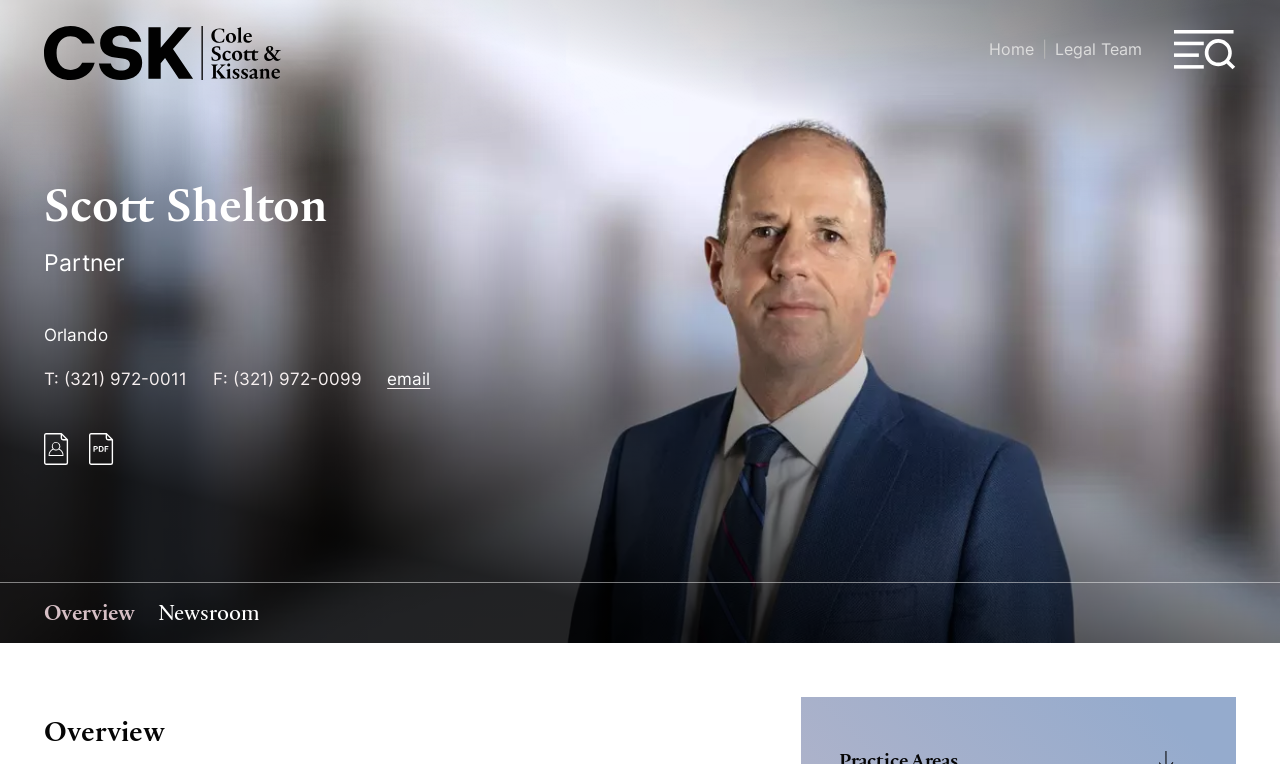What is the email address of Scott Shelton?
Answer the question using a single word or phrase, according to the image.

email